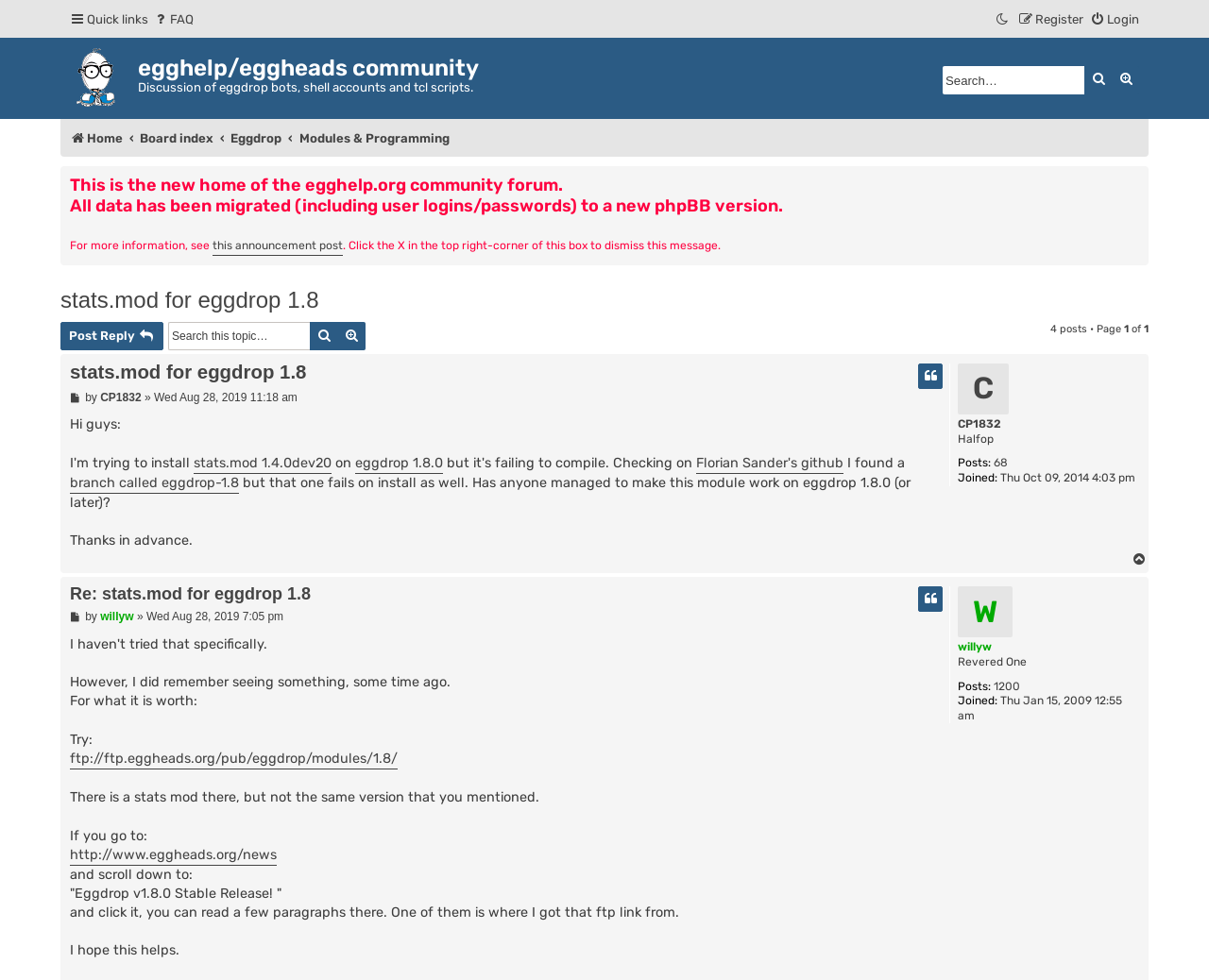Respond to the question below with a single word or phrase:
What is the purpose of the search box?

Search this topic